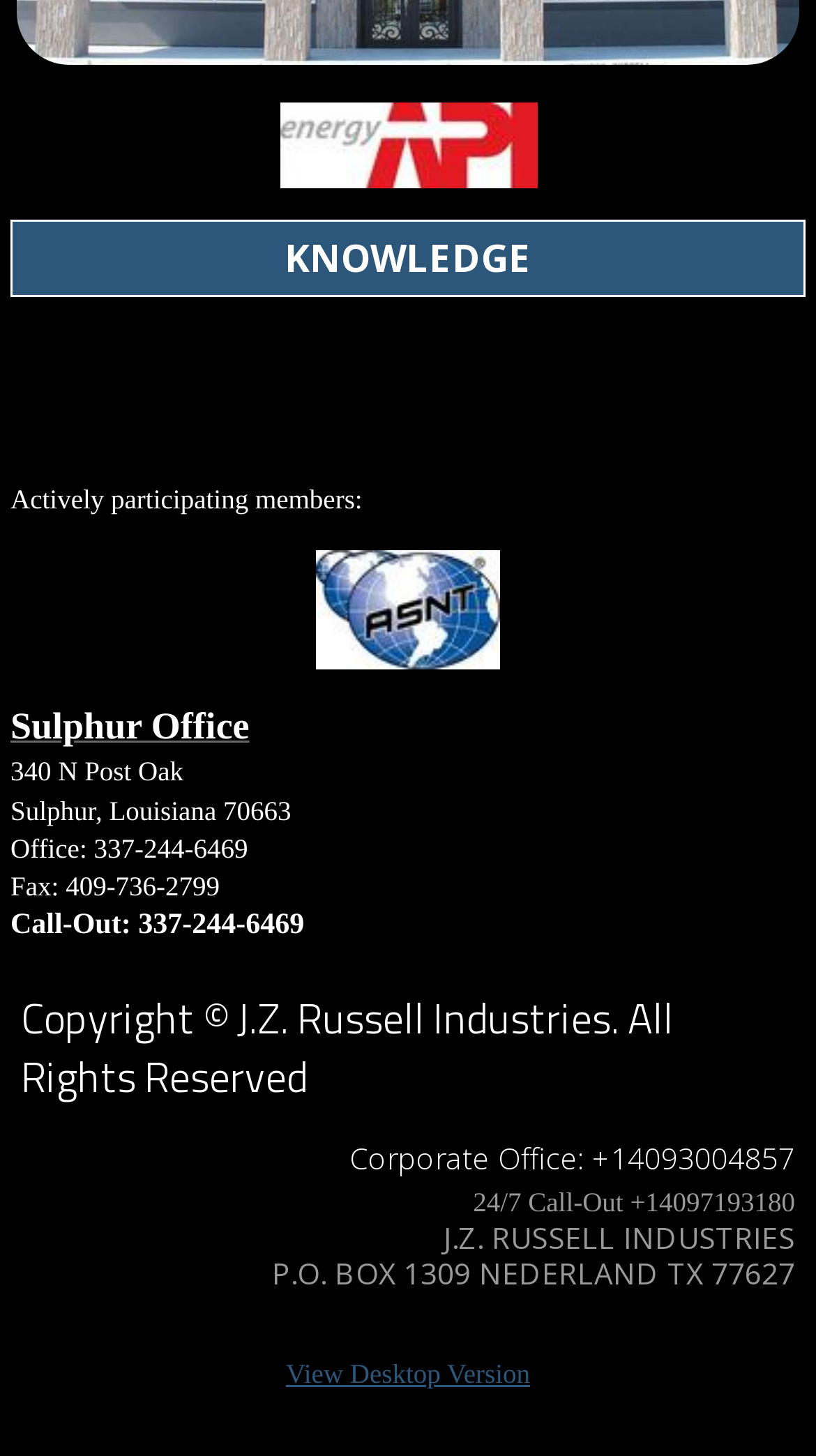Please answer the following question using a single word or phrase: 
What is the phone number for the Corporate Office?

+14093004857